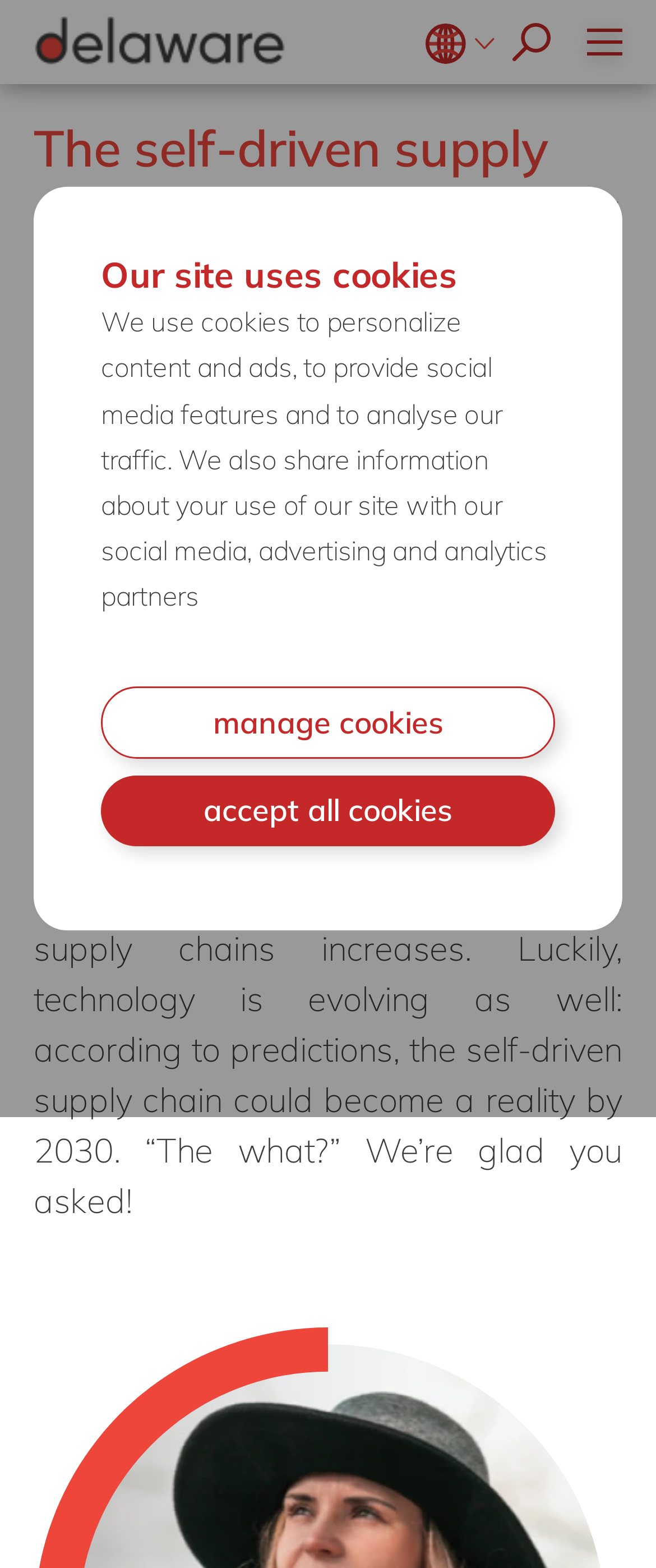Find the bounding box coordinates of the clickable element required to execute the following instruction: "Select language". Provide the coordinates as four float numbers between 0 and 1, i.e., [left, top, right, bottom].

[0.649, 0.002, 0.754, 0.052]